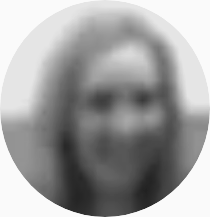What is the individual's field of expertise?
Answer the question with as much detail as you can, using the image as a reference.

The accompanying information hints at a profile that includes experience in human resources or a related field, emphasizing their capability in providing practical and innovative solutions.